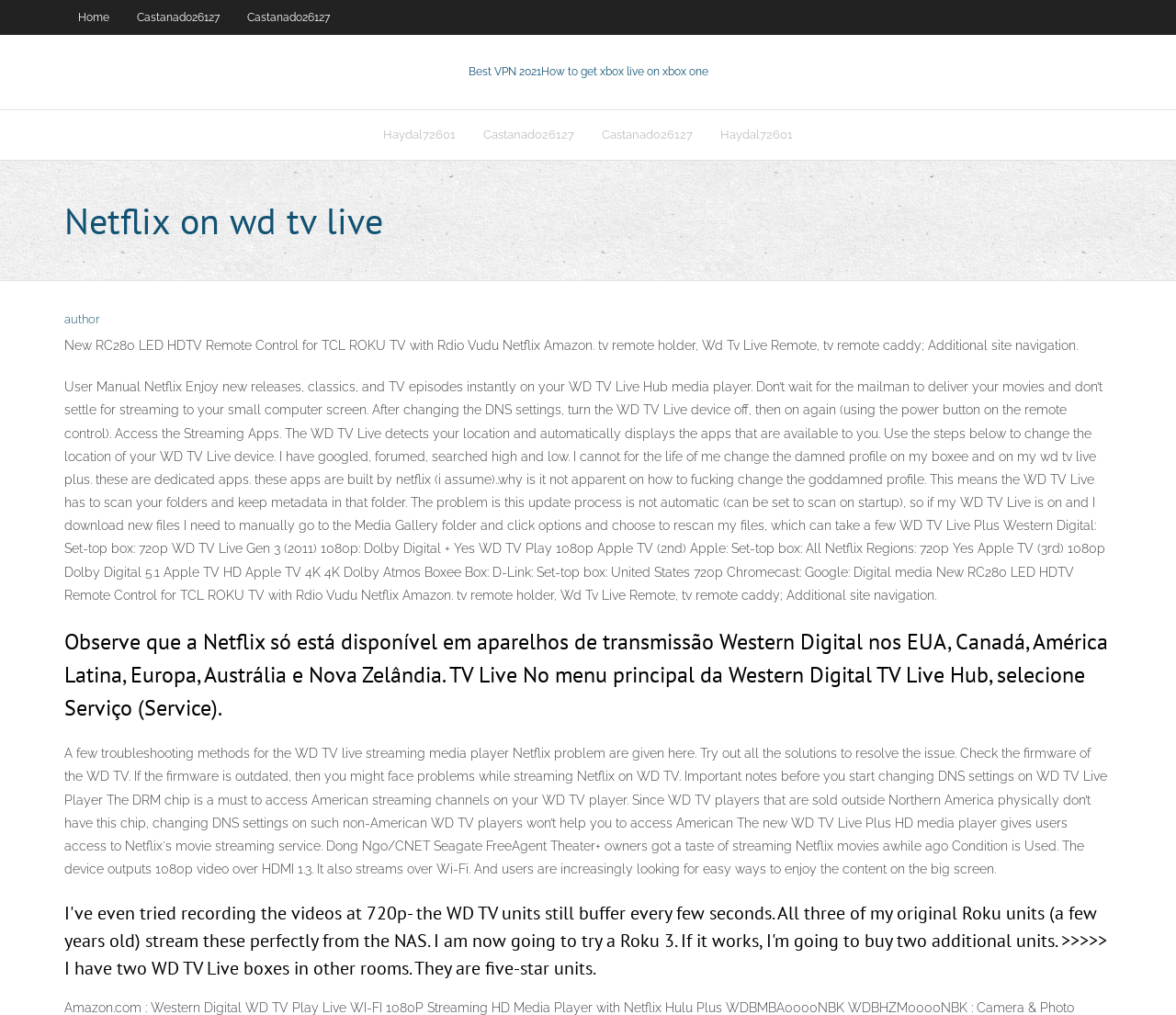Specify the bounding box coordinates of the area to click in order to execute this command: 'Click the 'See All' link'. The coordinates should consist of four float numbers ranging from 0 to 1, and should be formatted as [left, top, right, bottom].

None